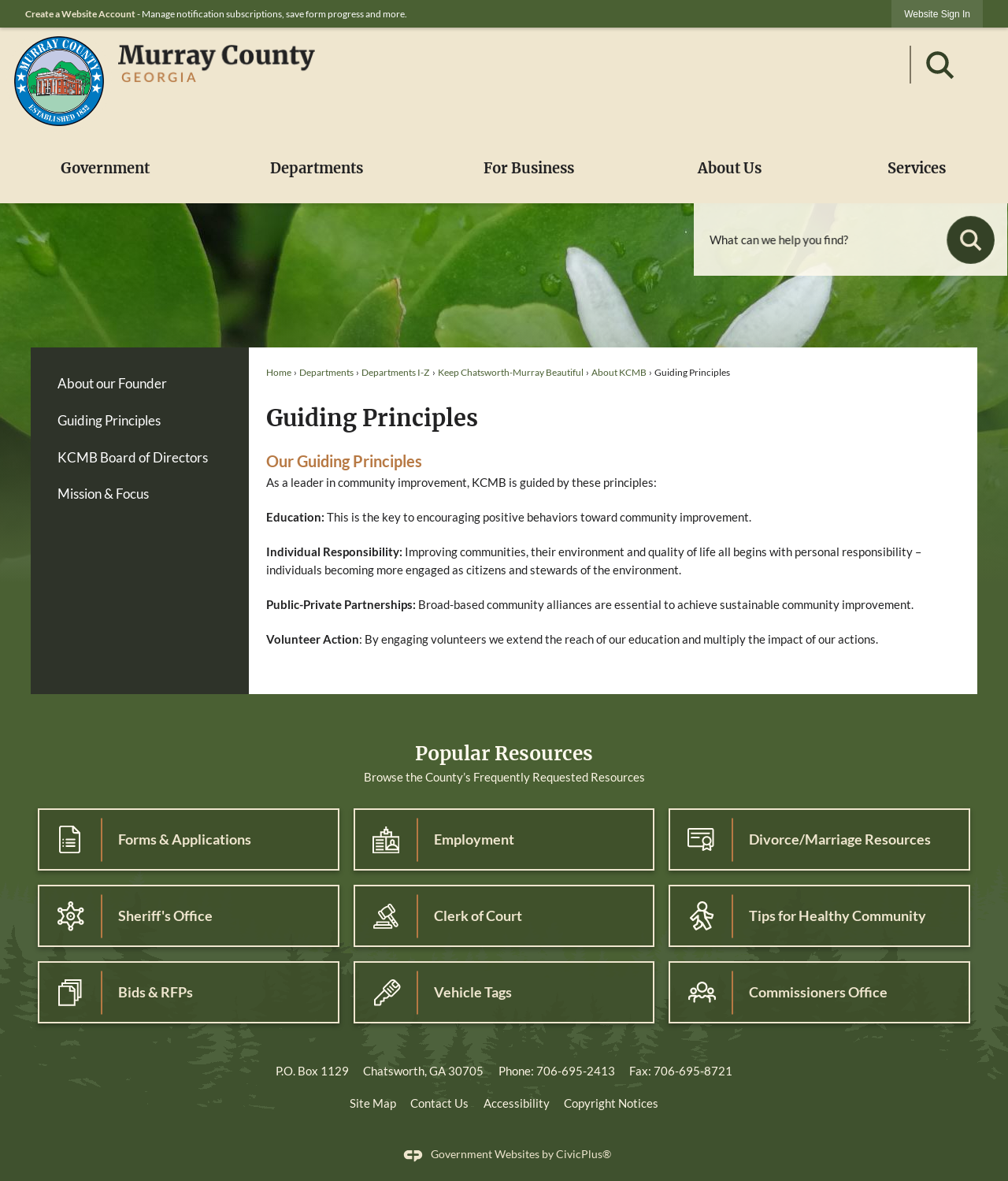Elaborate on the webpage's design and content in a detailed caption.

The webpage is the official website of Murray County, Georgia, with a focus on Guiding Principles. At the top, there is a navigation menu with links to "Home Page", "Home", and a search box icon. Below this, there is a horizontal menu with options for "Government", "Departments", "For Business", "About Us", and "Services".

The main content area is divided into two sections. On the left, there is a menu with links to "About our Founder", "Guiding Principles", "KCMB Board of Directors", and "Mission & Focus". Below this, there is a section titled "Popular Resources" with a list of links to frequently requested resources.

On the right, there is a heading "Guiding Principles" followed by a description of the principles that guide the community improvement efforts of KCMB. These principles include Education, Individual Responsibility, Public-Private Partnerships, and Volunteer Action. Each principle is accompanied by a brief description.

Further down the page, there are links to various resources and services, including "Forms & Applications", "Employment", "Divorce/Marriage Resources", "Sheriff's Office", "Clerk of Court", "Tips for Healthy Community", "Bids & RFPs", "Vehicle Tags", and "Commissioners Office". These links are organized into three columns.

At the bottom of the page, there is a section with contact information, including a mailing address, phone number, and fax number. There is also a "Quick Links" section with links to "Site Map", "Contact Us", "Accessibility", and "Copyright Notices". Finally, there is a logo and a statement indicating that the website is powered by CivicPlus.